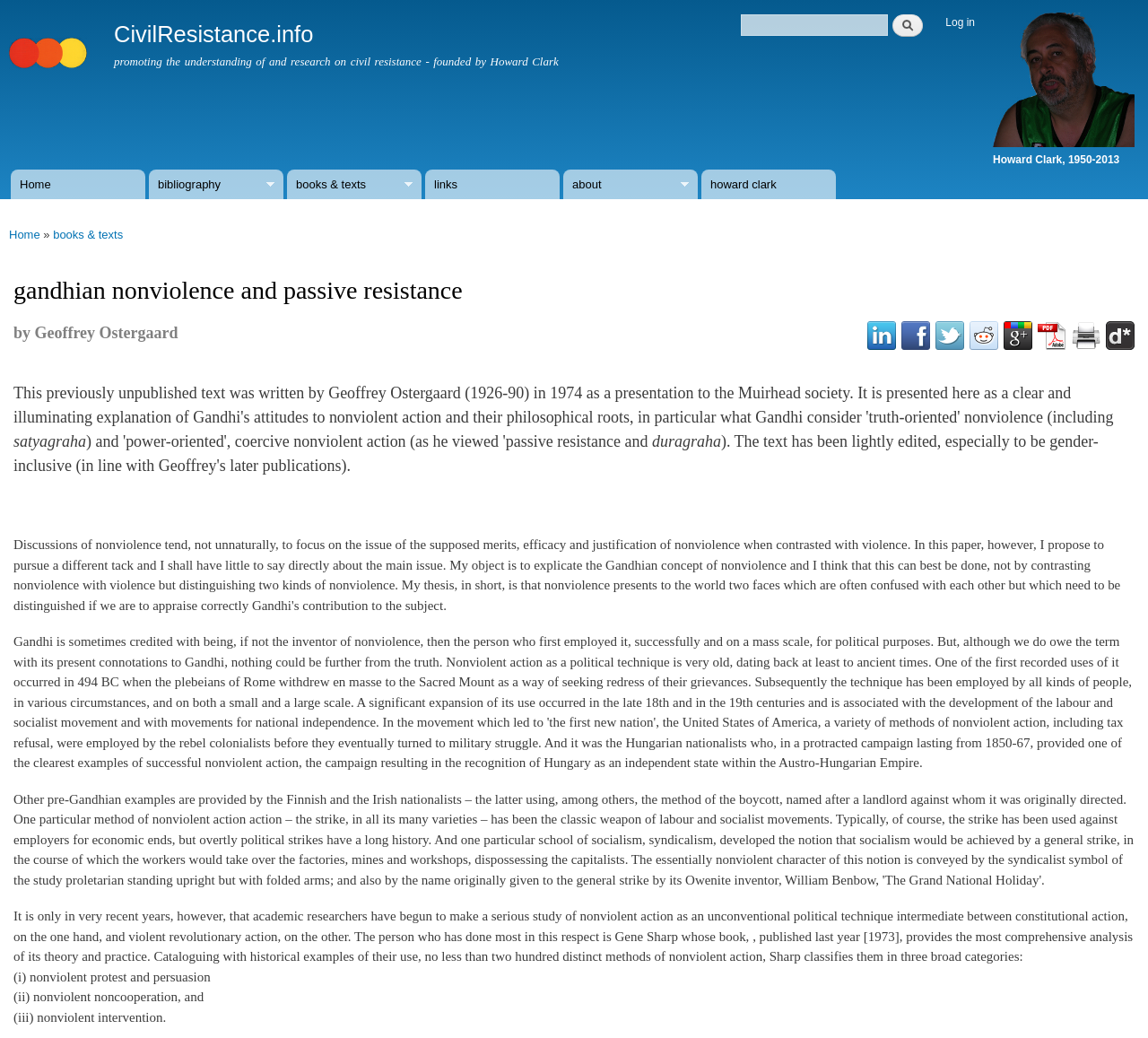Please specify the bounding box coordinates of the area that should be clicked to accomplish the following instruction: "Search for a term". The coordinates should consist of four float numbers between 0 and 1, i.e., [left, top, right, bottom].

[0.646, 0.014, 0.774, 0.035]